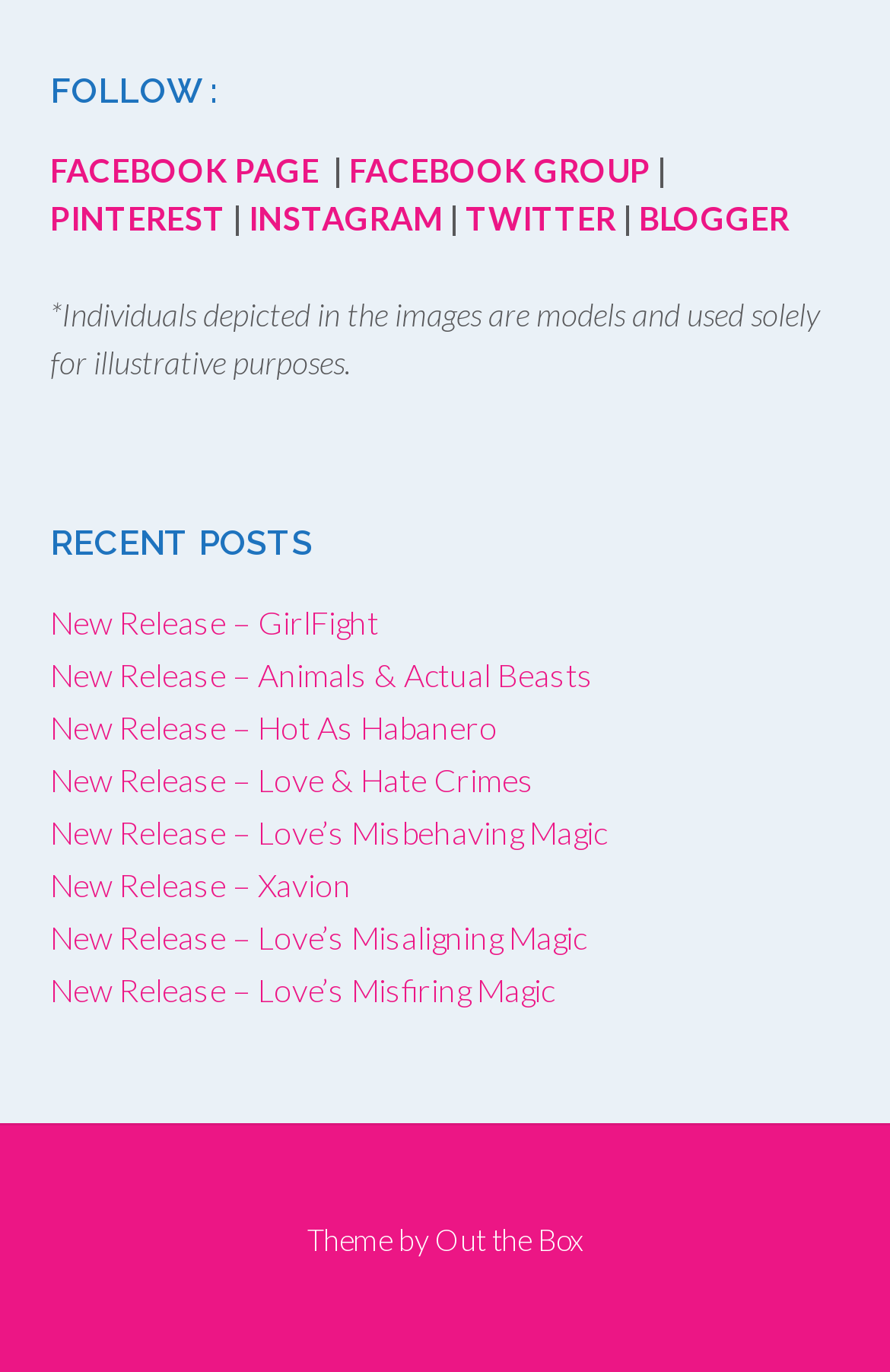Please find the bounding box coordinates of the element that needs to be clicked to perform the following instruction: "Explore theme by Out the Box". The bounding box coordinates should be four float numbers between 0 and 1, represented as [left, top, right, bottom].

[0.488, 0.889, 0.655, 0.916]